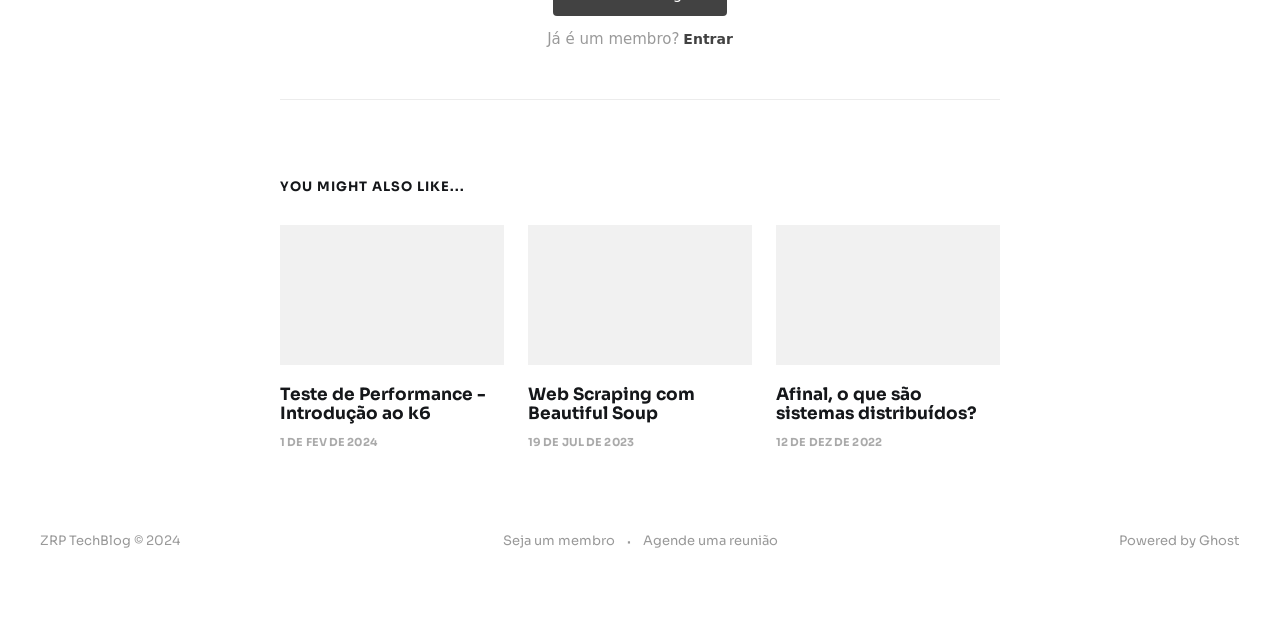Respond to the question below with a single word or phrase:
What is the date of the second article?

19 DE JUL DE 2023